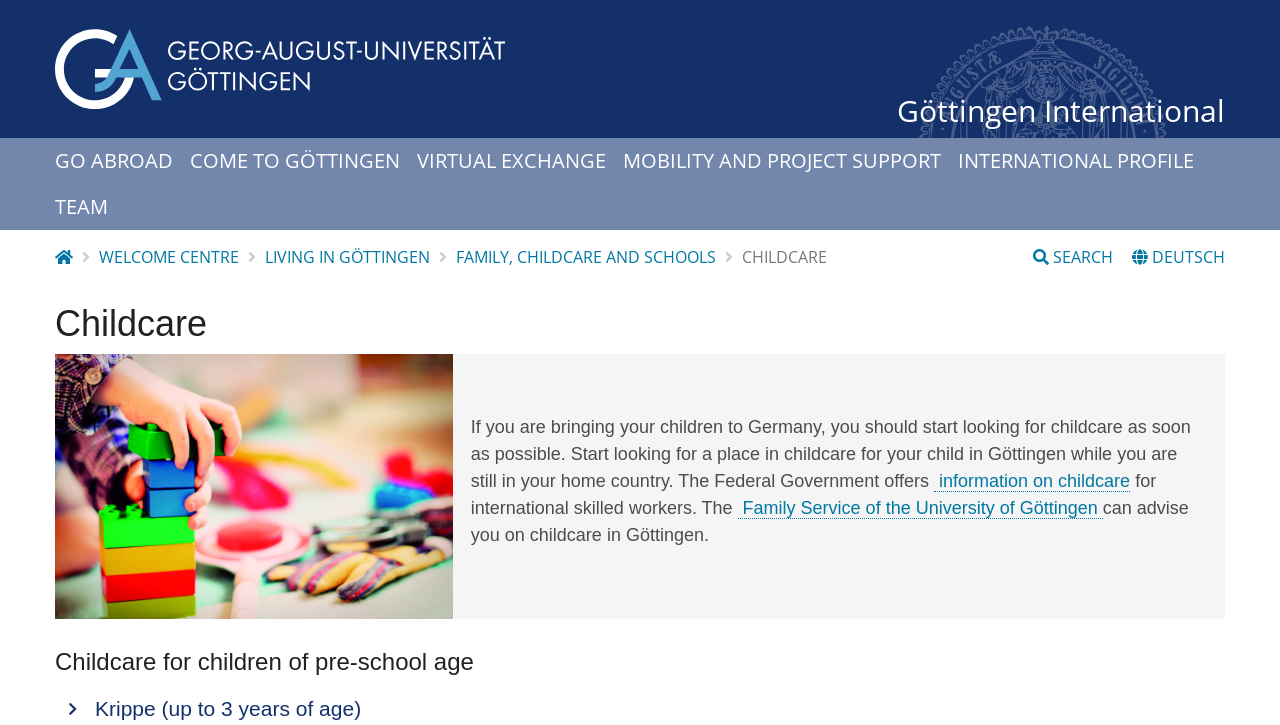Specify the bounding box coordinates of the element's area that should be clicked to execute the given instruction: "Read more about Family Service of the University of Göttingen". The coordinates should be four float numbers between 0 and 1, i.e., [left, top, right, bottom].

[0.576, 0.686, 0.862, 0.715]